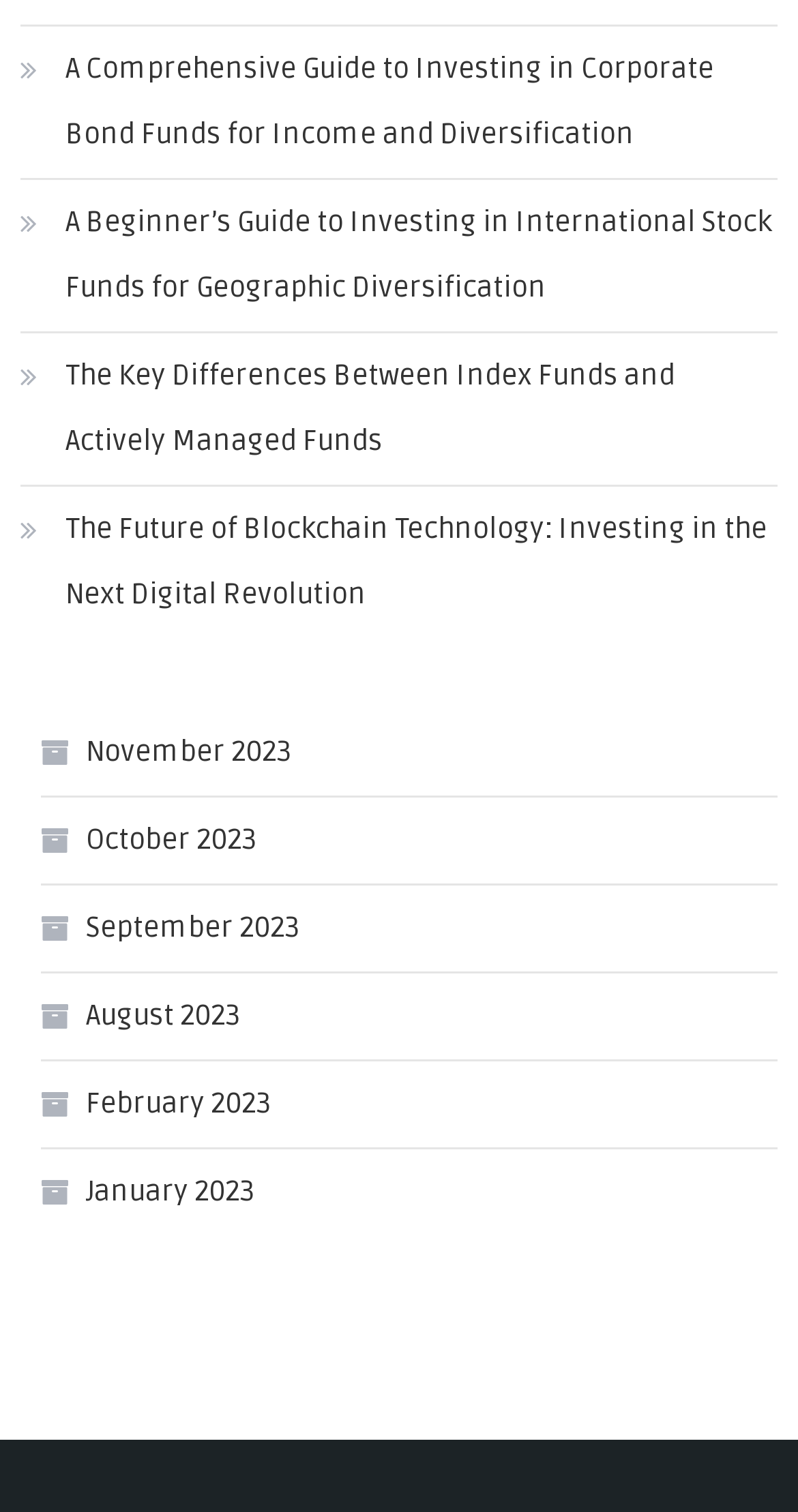Using the element description: "February 2023", determine the bounding box coordinates for the specified UI element. The coordinates should be four float numbers between 0 and 1, [left, top, right, bottom].

[0.051, 0.709, 0.338, 0.753]